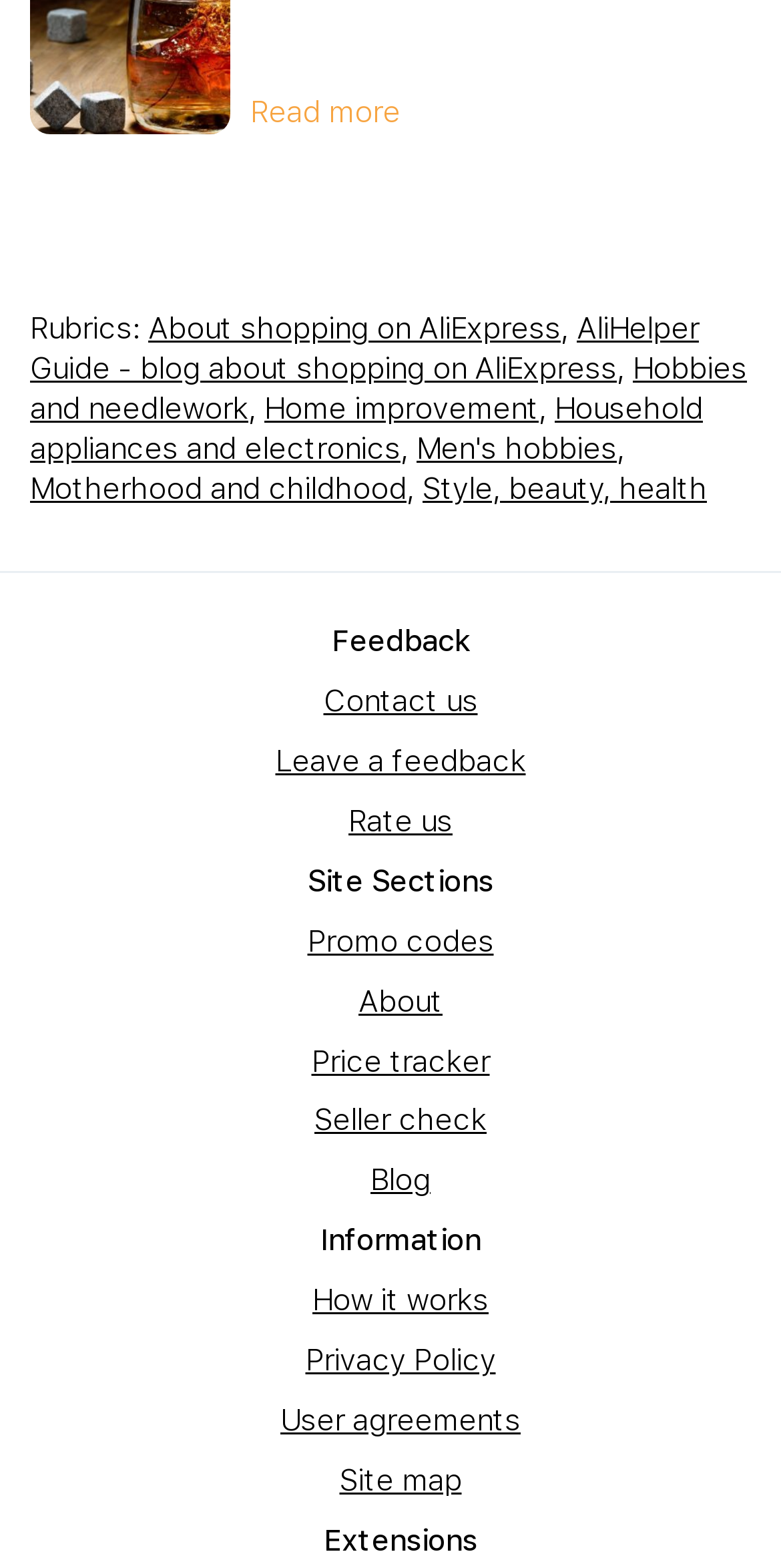Examine the screenshot and answer the question in as much detail as possible: What is the last link in the 'Site Sections' section?

The last link in the 'Site Sections' section is 'Site map' which is located at the bottom of the page with a bounding box of [0.435, 0.933, 0.591, 0.956]. This section is labeled as 'Site Sections' and contains several links including 'Promo codes', 'About', 'Price tracker', 'Seller check', 'Blog', and 'Site map'.